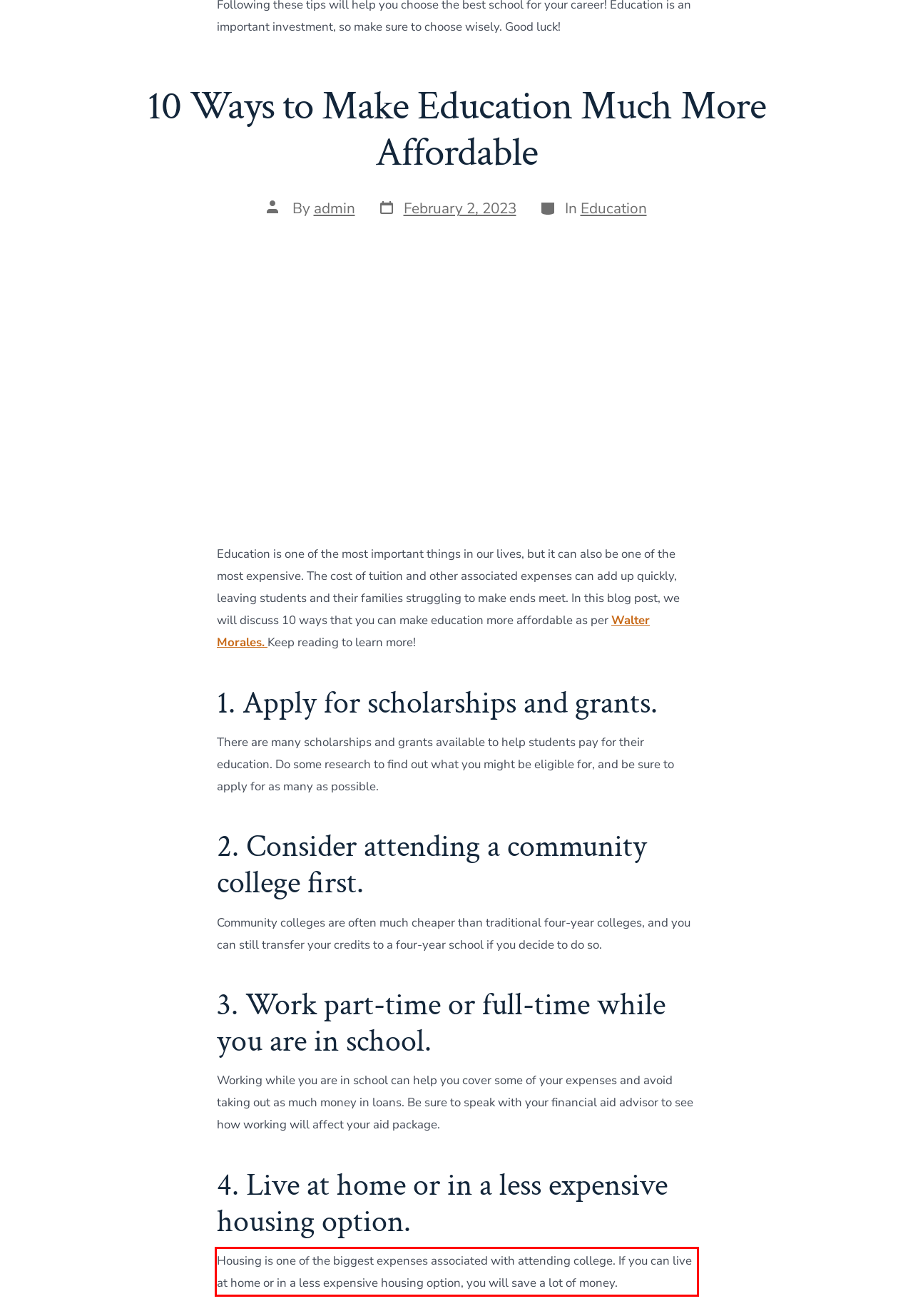Please look at the webpage screenshot and extract the text enclosed by the red bounding box.

Housing is one of the biggest expenses associated with attending college. If you can live at home or in a less expensive housing option, you will save a lot of money.